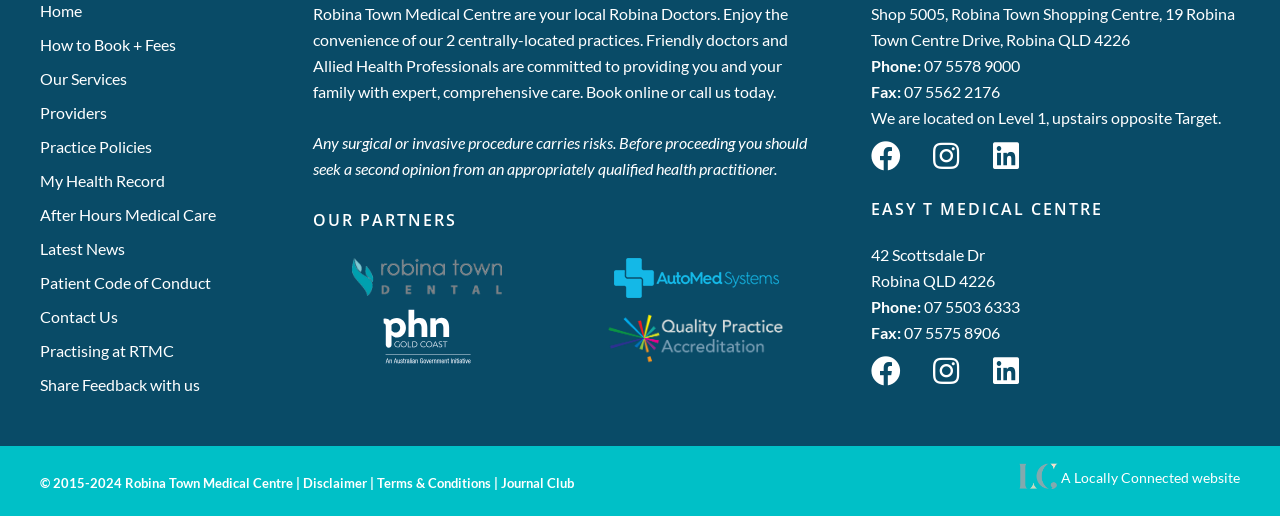Select the bounding box coordinates of the element I need to click to carry out the following instruction: "Call 07 5578 9000".

[0.722, 0.108, 0.797, 0.145]